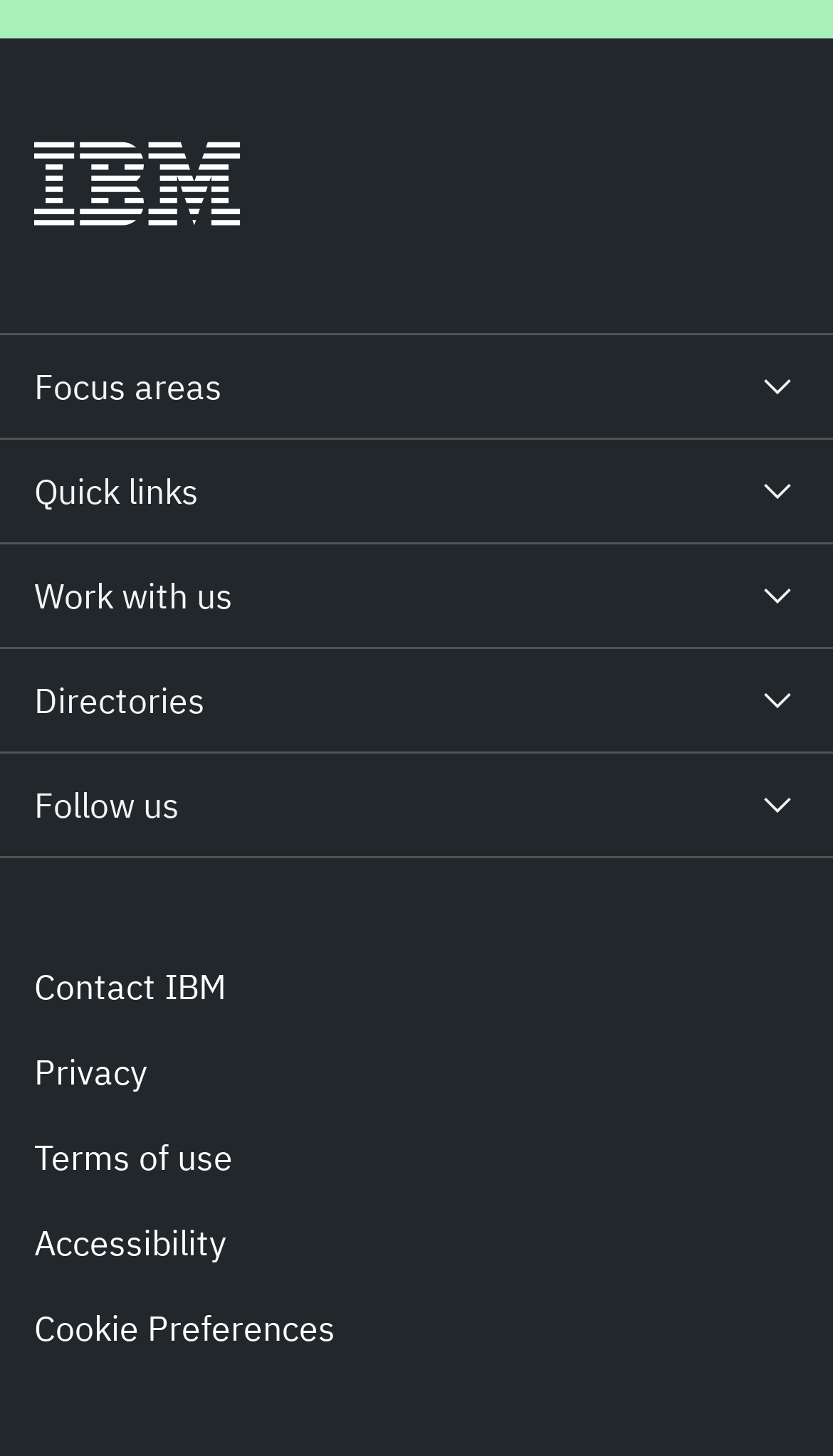Give a one-word or short phrase answer to the question: 
What is the logo of the company?

IBM